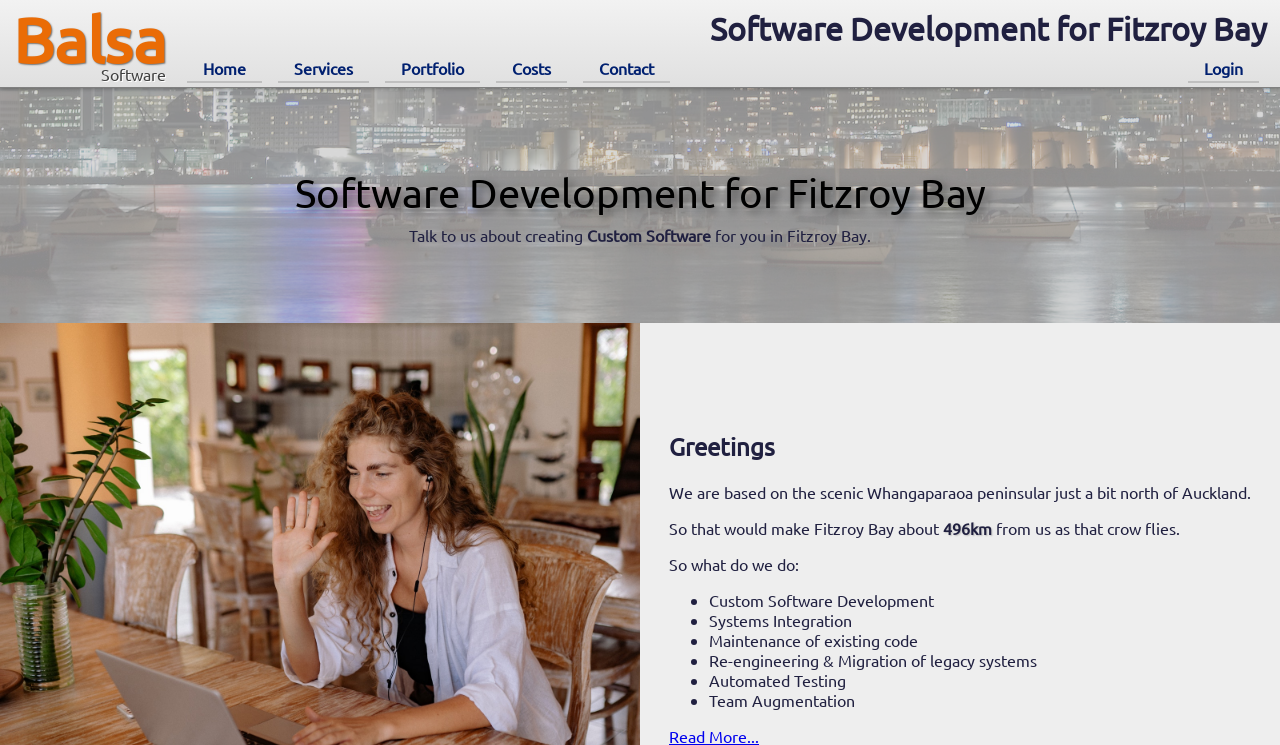What is the location mentioned on the webpage?
Please ensure your answer is as detailed and informative as possible.

The location 'Fitzroy Bay' is mentioned multiple times on the webpage, including in the static text 'Software Development for Fitzroy Bay' and 'Custom Software for you in Fitzroy Bay', indicating that the company provides services specifically for this location.